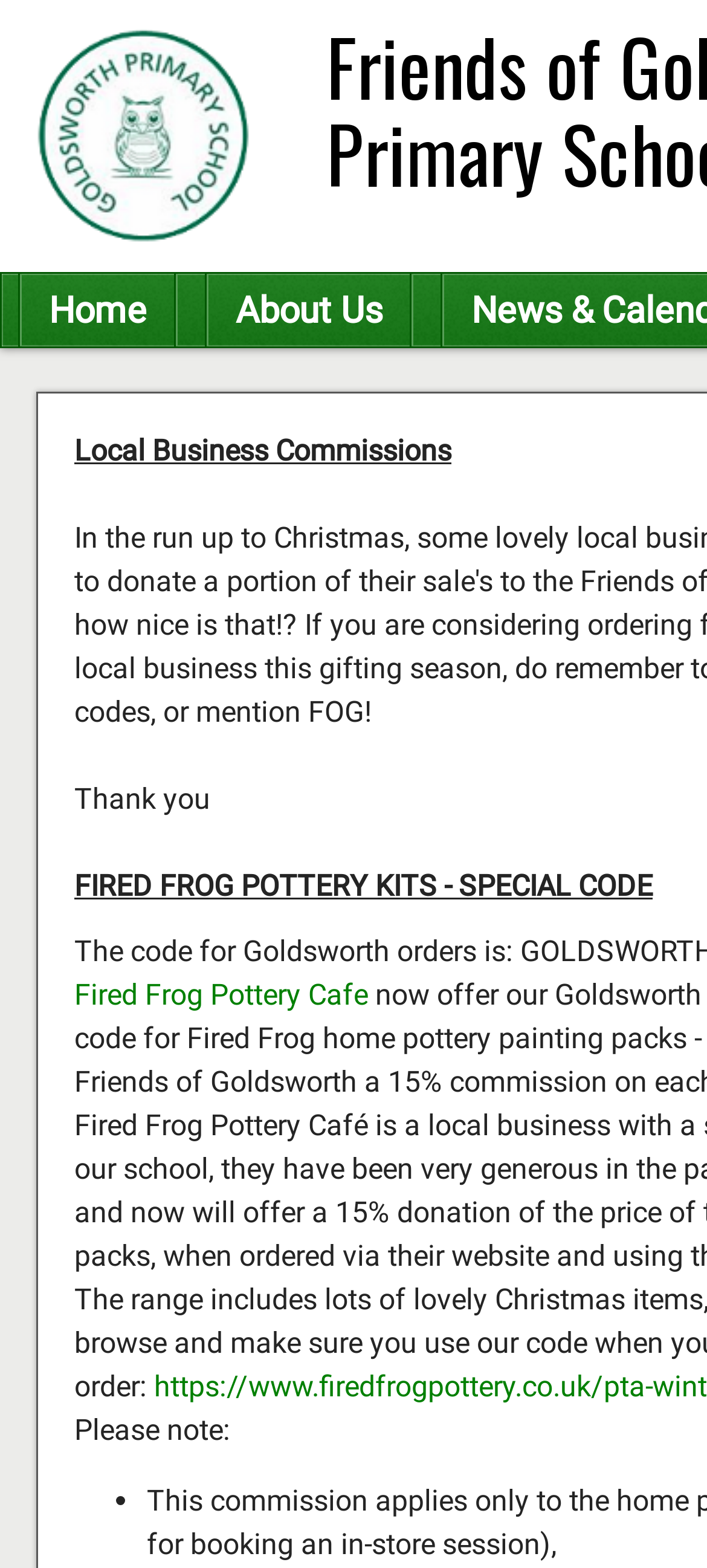Provide a thorough description of this webpage.

The webpage is titled "Local Business Commissions" and features a prominent image of "Friends of Goldsworth Primary School" at the top left corner. Below the image, there are two links, "Home" and "About Us", positioned side by side, with "Home" on the left and "About Us" on the right.

The main content of the webpage is divided into sections, with a heading "Local Business Commissions" in the middle of the page. Below the heading, there is a message saying "Thank you". Further down, there is a promotional text "FIRED FROG POTTERY KITS - SPECIAL CODE" that spans across most of the page width.

Underneath the promotional text, there is a link to "Fired Frog Pottery Cafe". A note is placed at the bottom of the page, starting with "Please note:". This note is followed by a bullet point, indicated by a "•" symbol, which suggests that there may be additional information or a list of items, although the content is not specified.